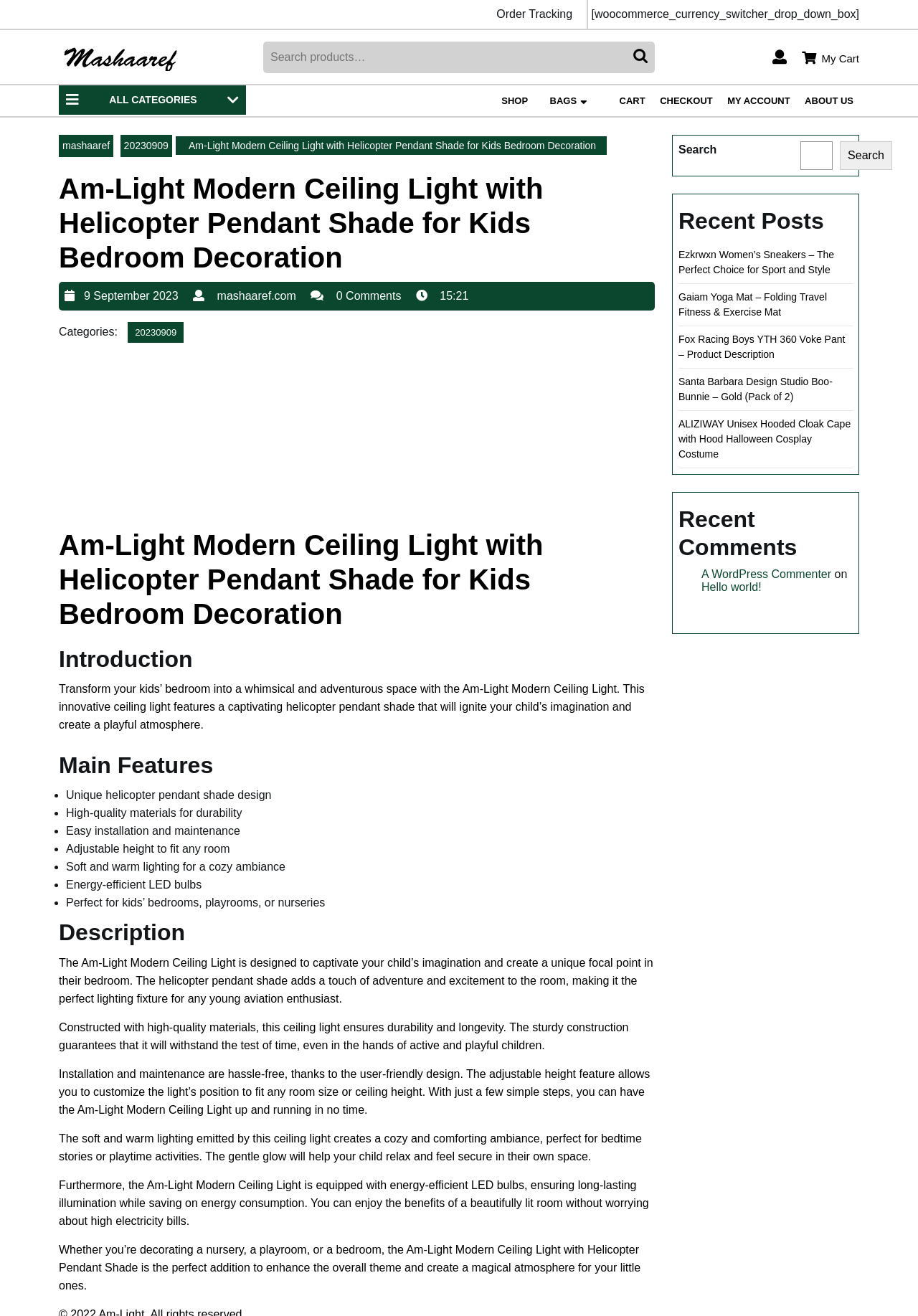Determine the coordinates of the bounding box for the clickable area needed to execute this instruction: "Check recent comments".

[0.739, 0.379, 0.929, 0.432]